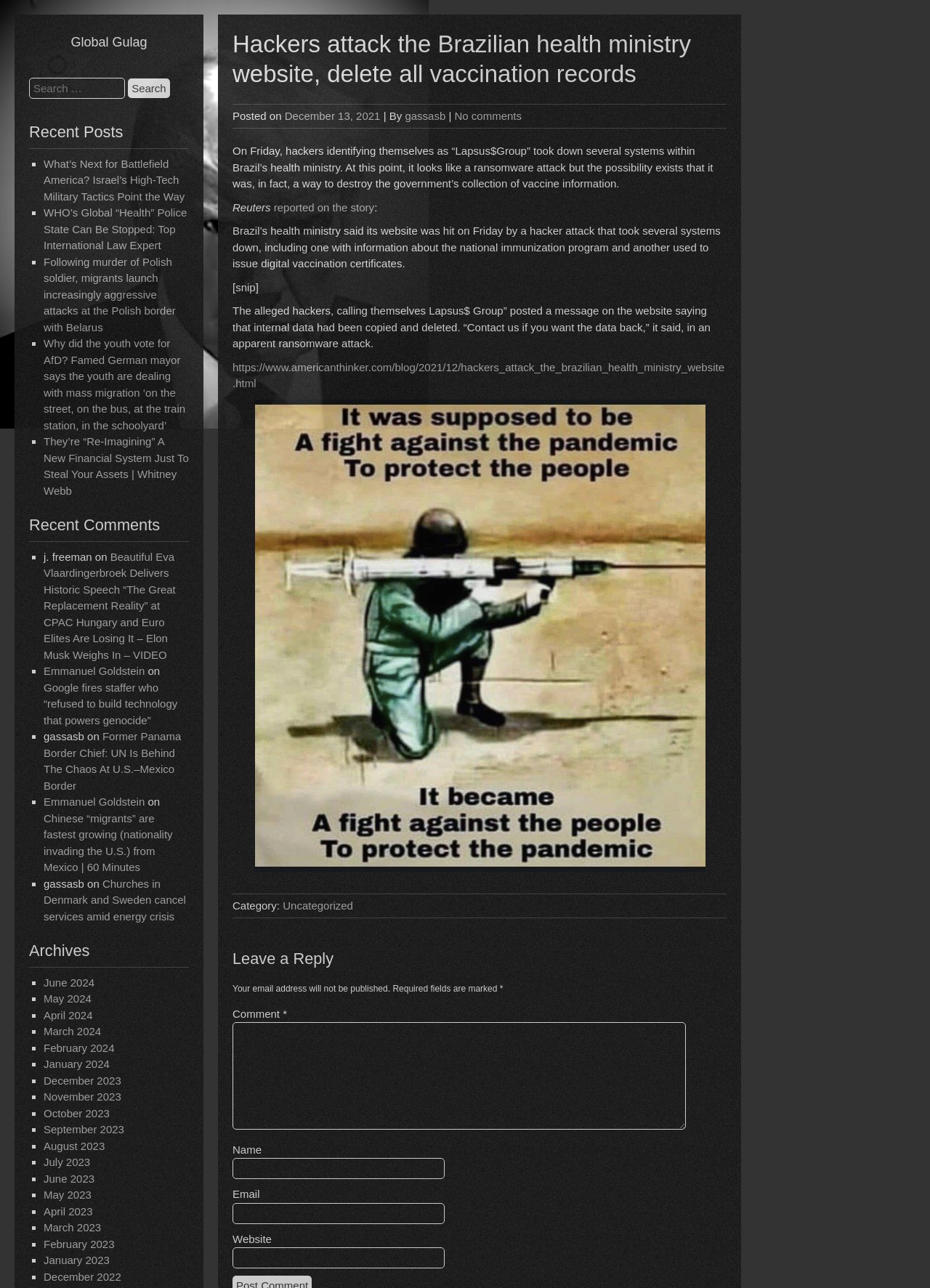Identify the coordinates of the bounding box for the element described below: "parent_node: Comment * name="comment"". Return the coordinates as four float numbers between 0 and 1: [left, top, right, bottom].

[0.25, 0.794, 0.738, 0.877]